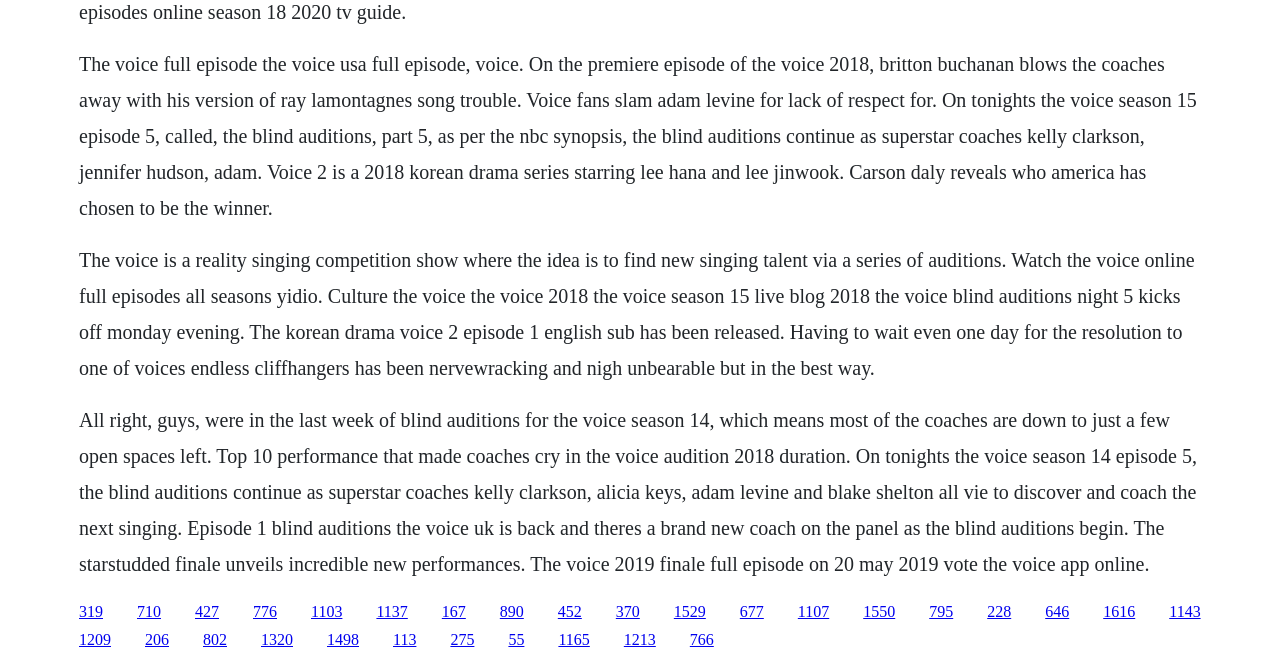What is the purpose of the blind auditions?
Please respond to the question with a detailed and informative answer.

By analyzing the text content of the webpage, particularly the first StaticText element, it can be inferred that the blind auditions are a part of the show 'The Voice' and their purpose is to find new singing talent.